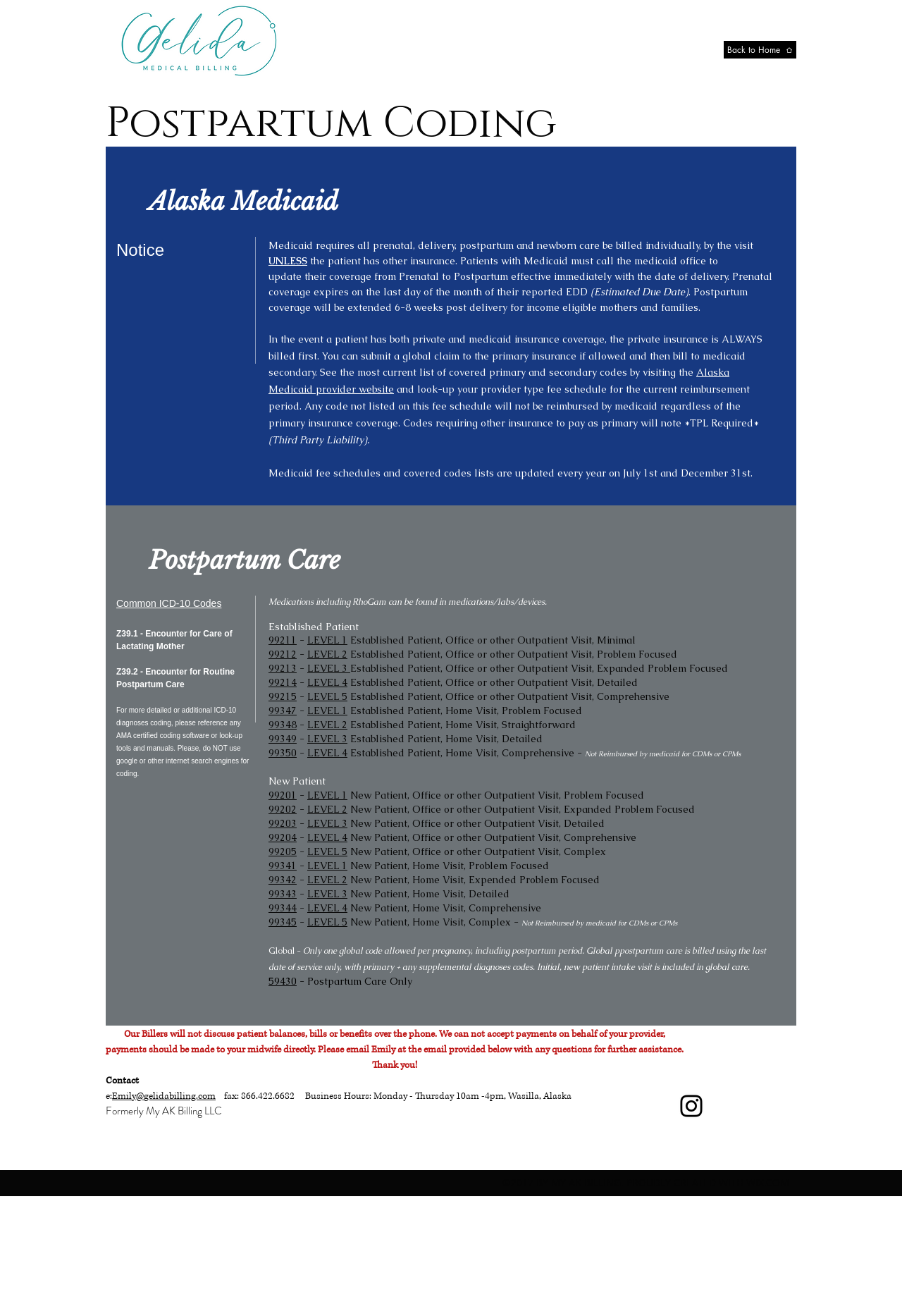Show the bounding box coordinates for the element that needs to be clicked to execute the following instruction: "Click the 'LEVEL 1' link". Provide the coordinates in the form of four float numbers between 0 and 1, i.e., [left, top, right, bottom].

[0.341, 0.481, 0.385, 0.491]